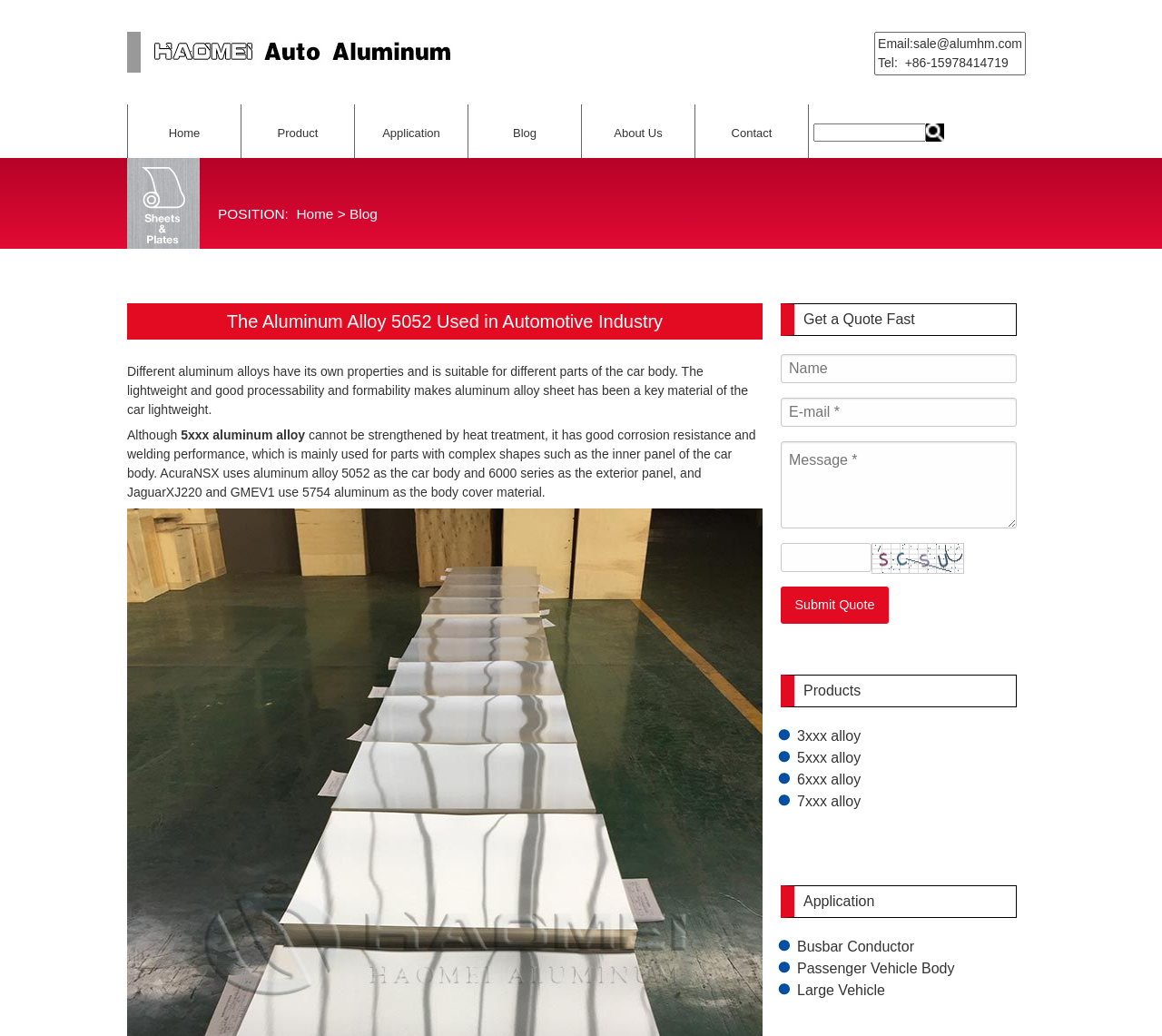How many types of aluminum alloys are listed under the 'Products' section?
Answer briefly with a single word or phrase based on the image.

4